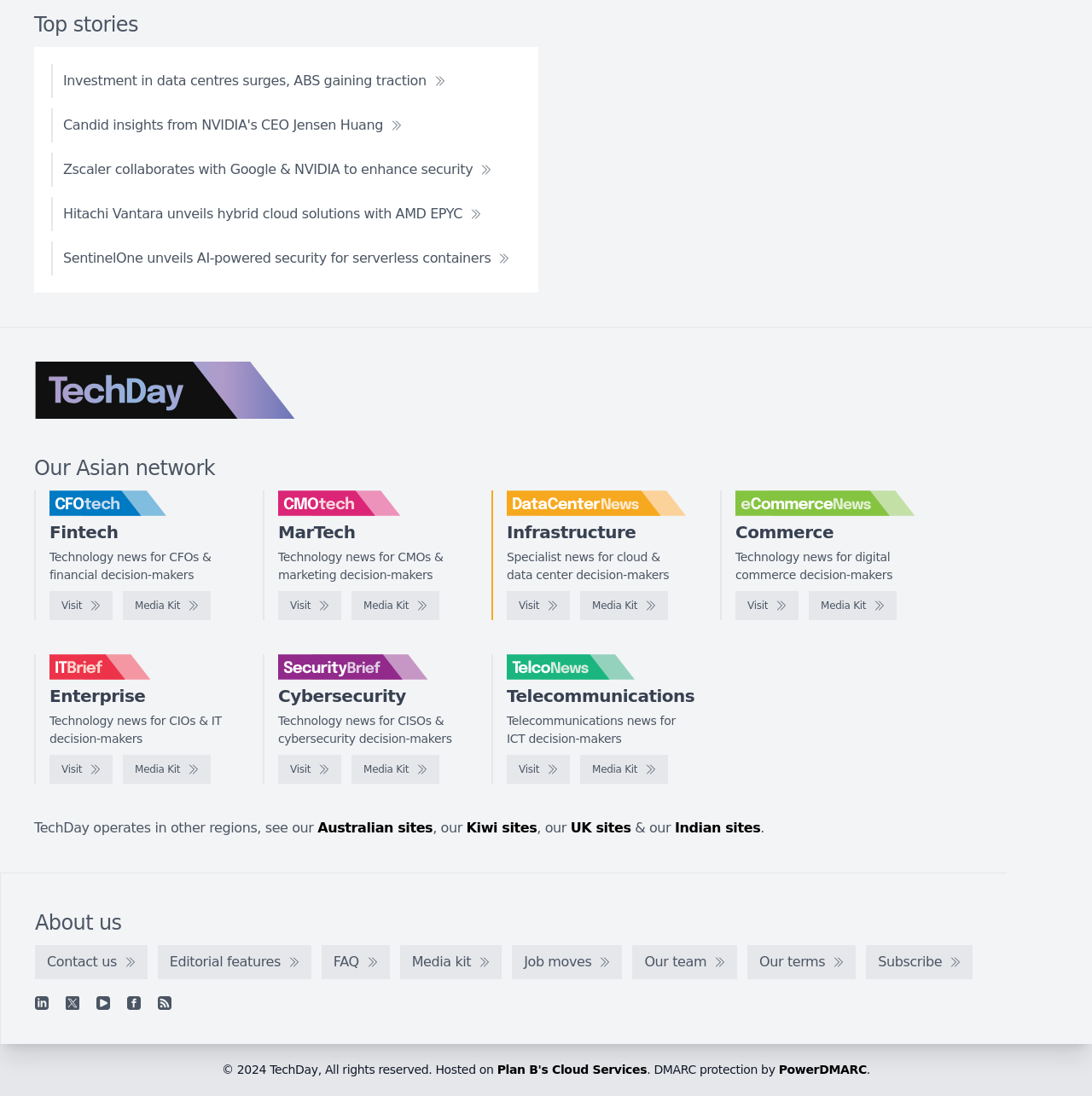Determine the bounding box coordinates of the clickable region to follow the instruction: "Read about Candid insights from NVIDIA's CEO Jensen Huang".

[0.047, 0.099, 0.379, 0.13]